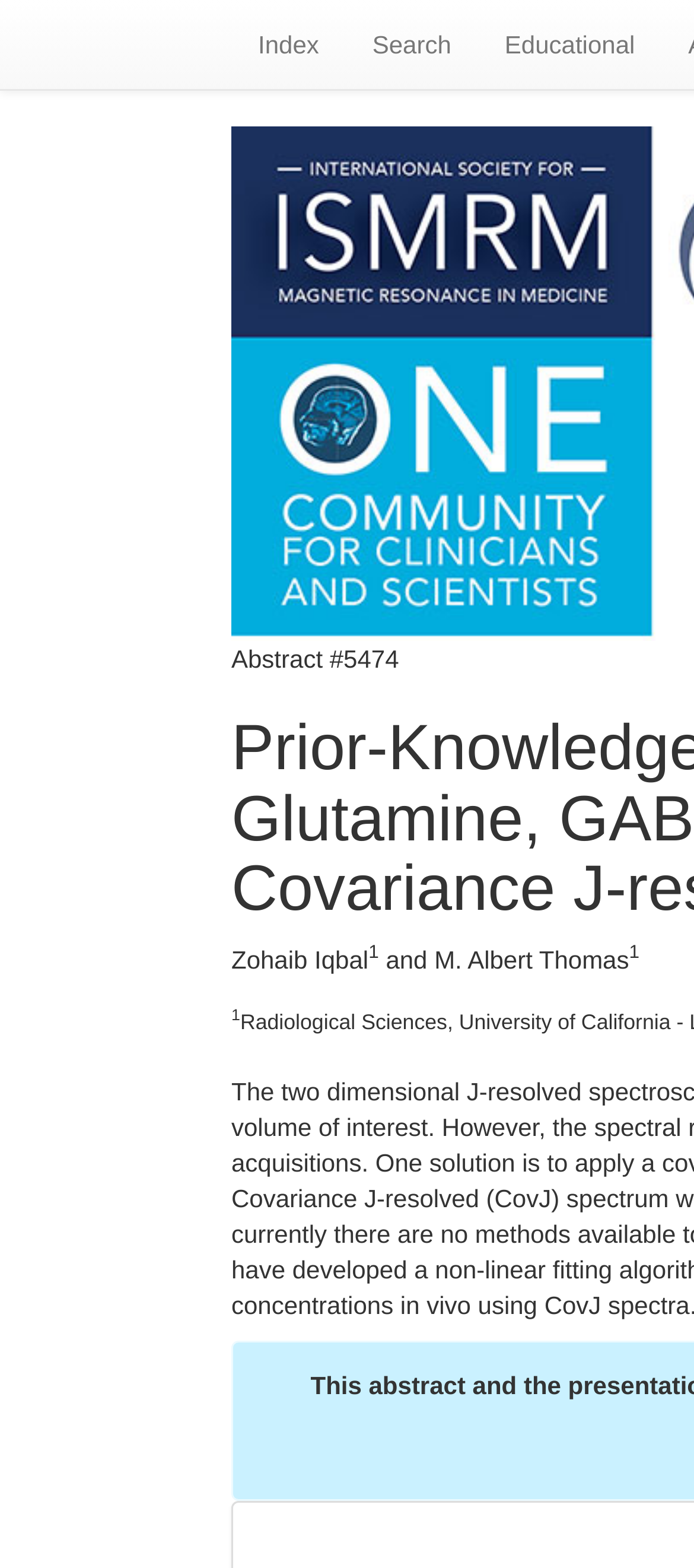Provide a one-word or brief phrase answer to the question:
Is the author 'M. Albert Thomas' a primary author?

No